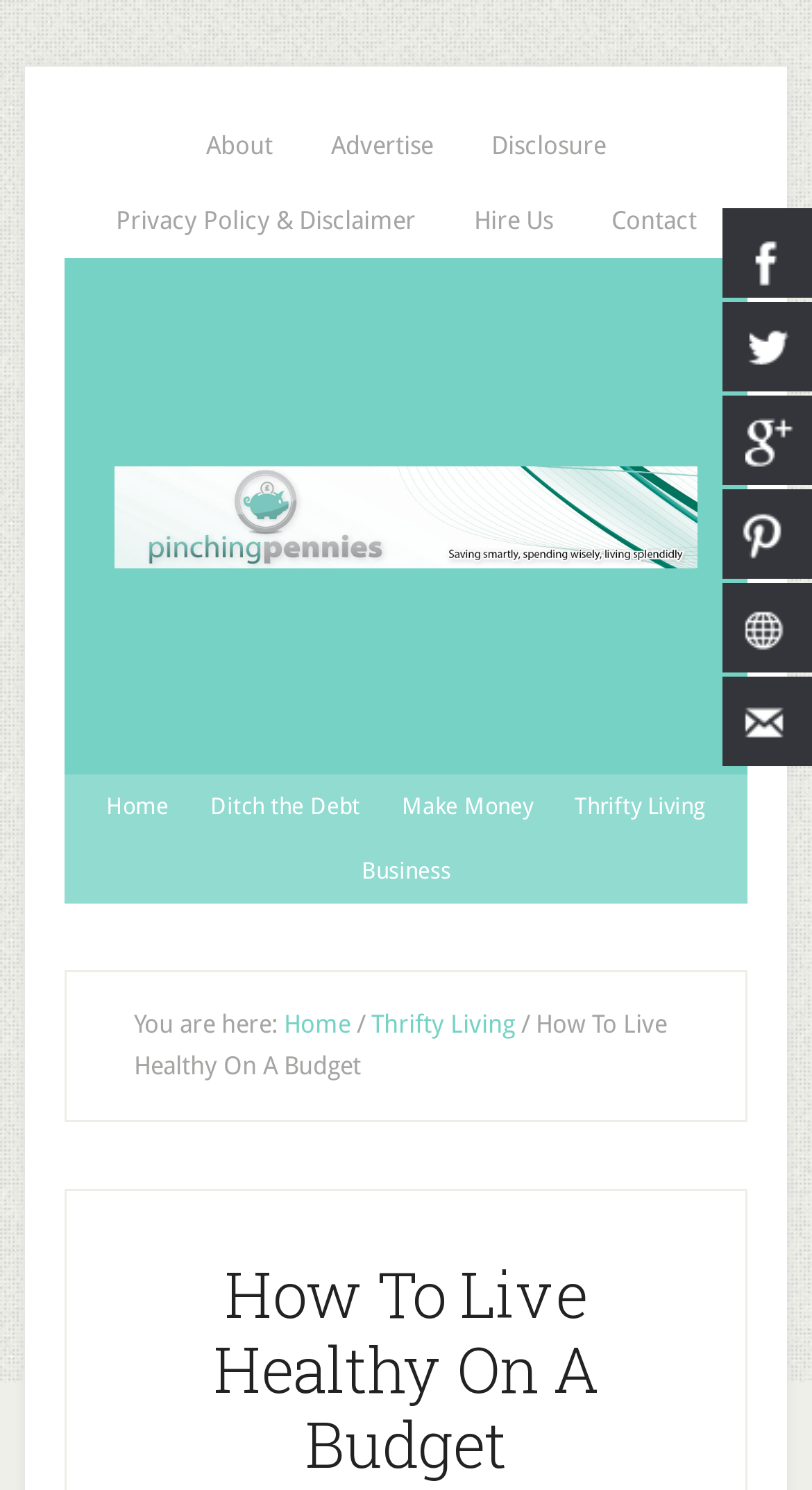Can you find the bounding box coordinates for the UI element given this description: "Privacy Policy & Disclaimer"? Provide the coordinates as four float numbers between 0 and 1: [left, top, right, bottom].

[0.112, 0.123, 0.542, 0.173]